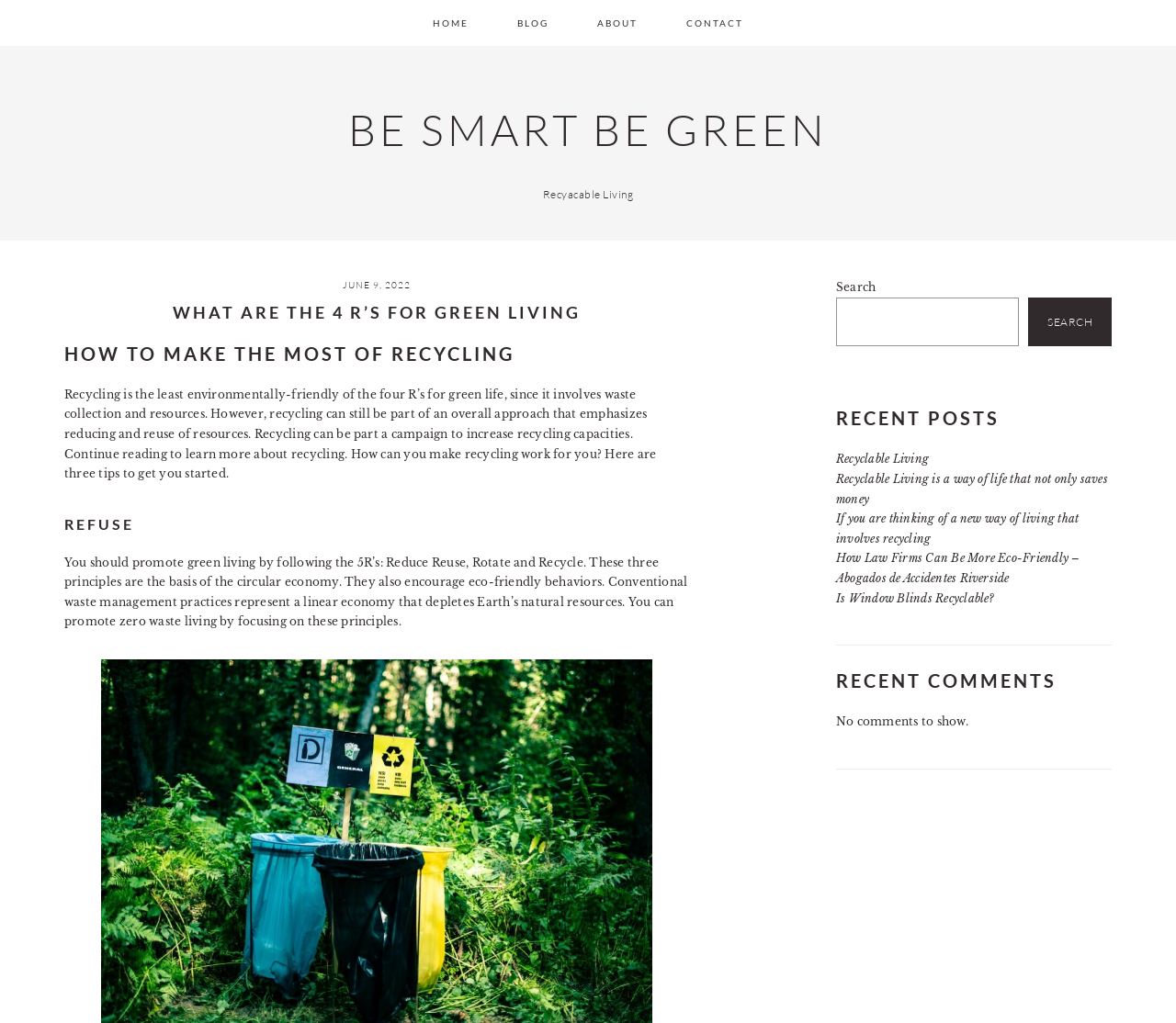Based on the image, provide a detailed response to the question:
What is the topic of the latest article?

The topic of the latest article can be found in the heading 'HOW TO MAKE THE MOST OF RECYCLING' which is located in the main content section of the webpage, with a bounding box of [0.055, 0.329, 0.586, 0.362].